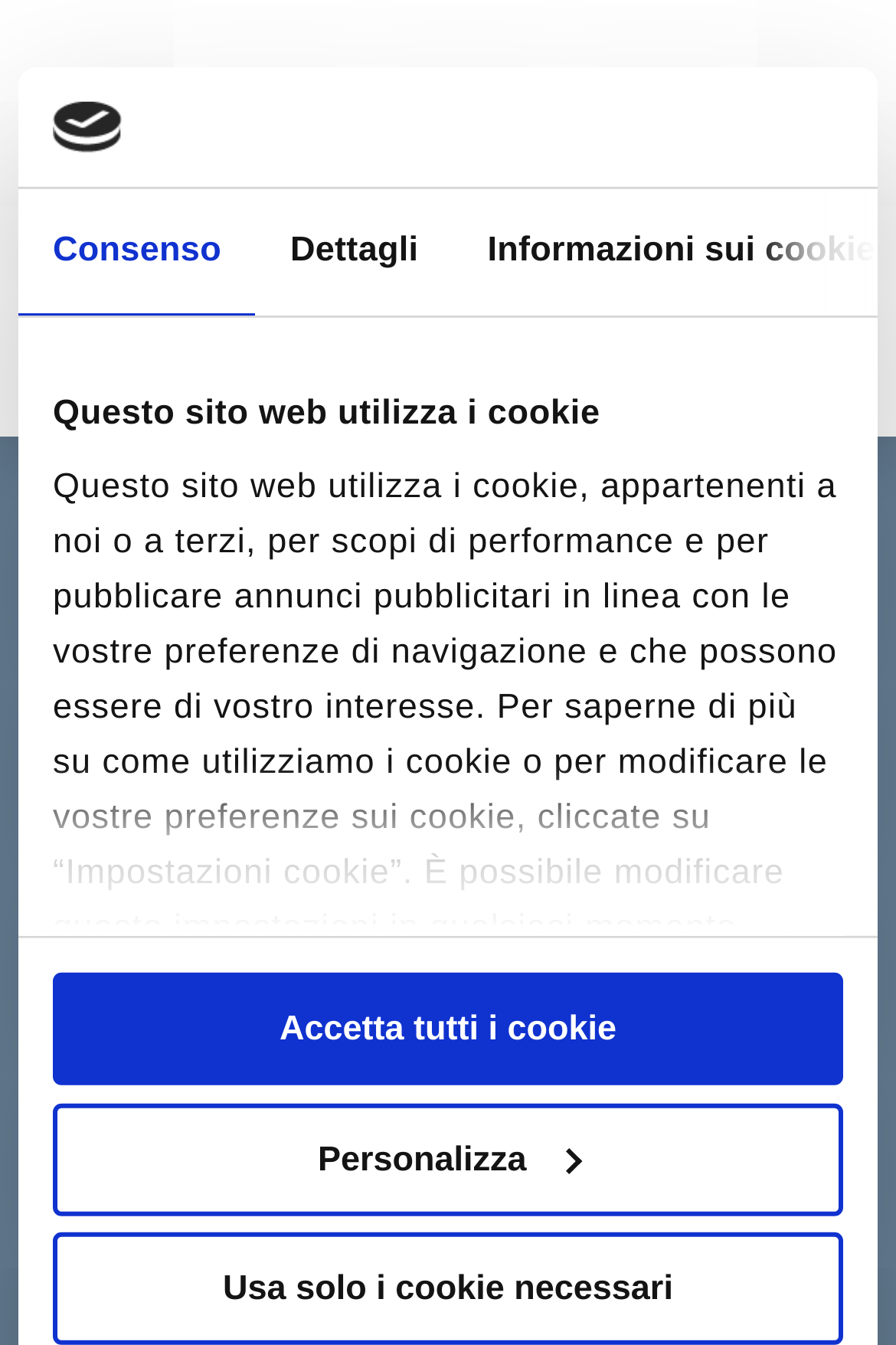Locate the bounding box of the UI element described by: "Menu" in the given webpage screenshot.

[0.86, 0.207, 0.949, 0.271]